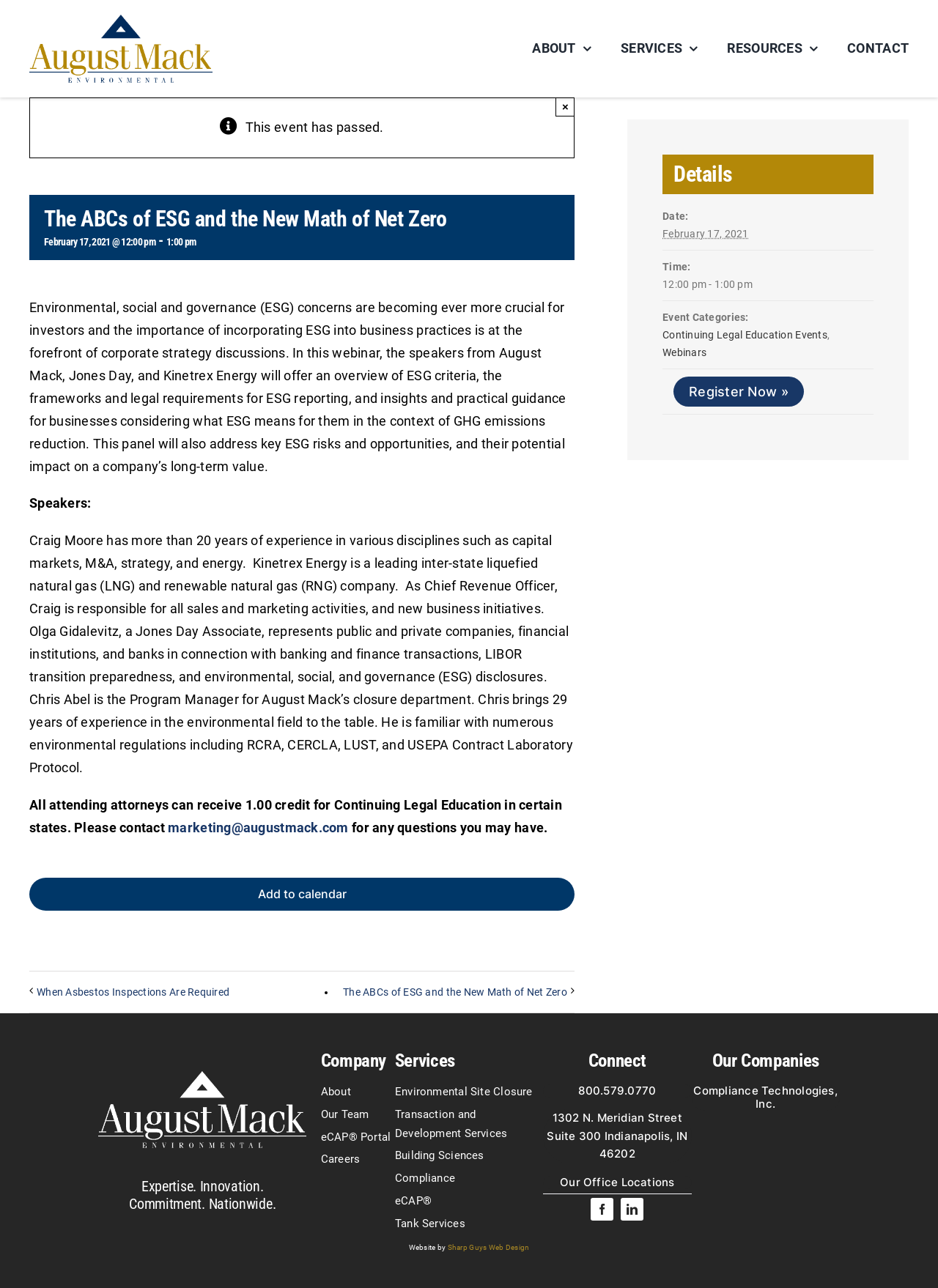Please locate the bounding box coordinates of the element that should be clicked to complete the given instruction: "View the webinar details".

[0.706, 0.12, 0.931, 0.151]